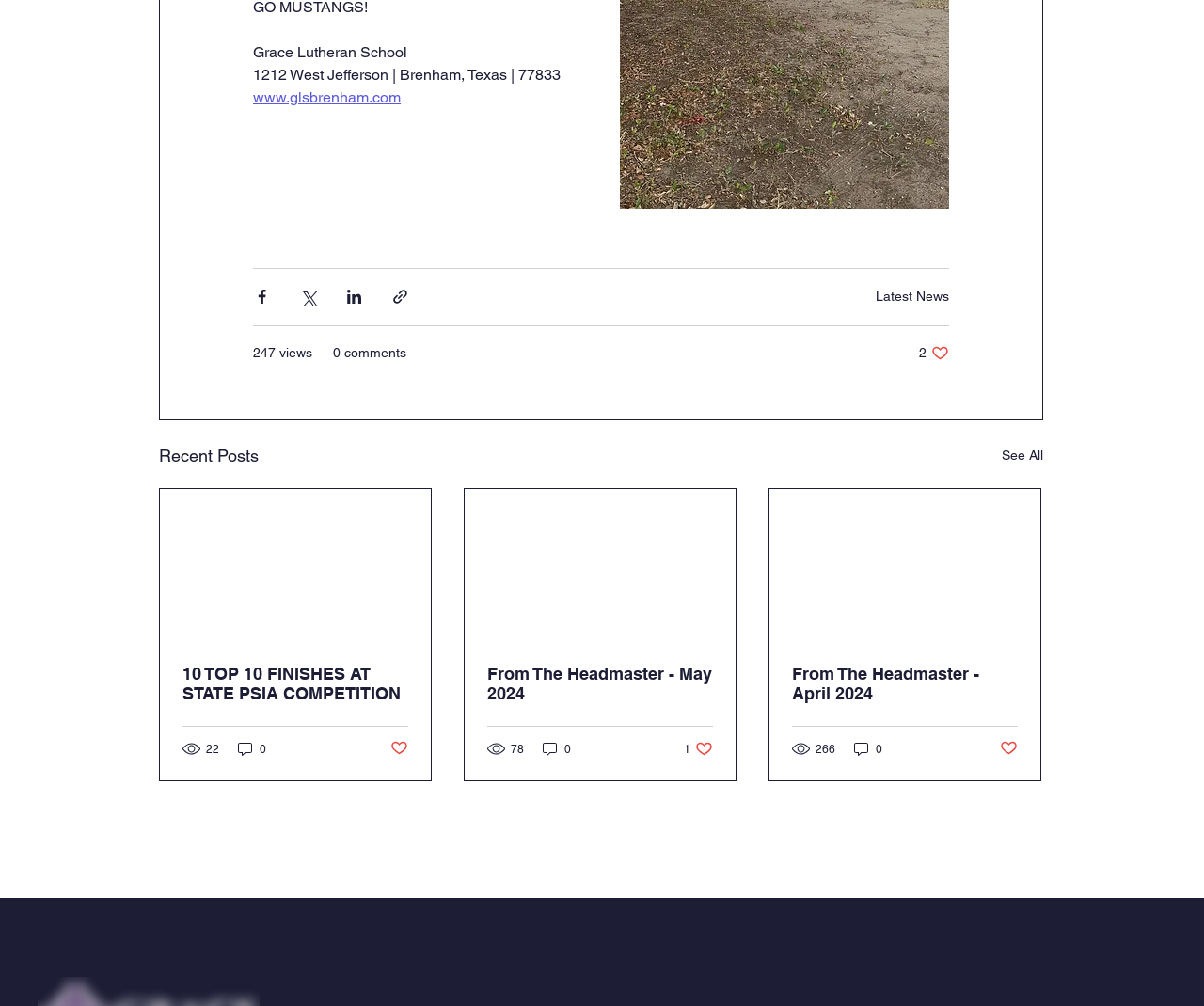Please provide a brief answer to the question using only one word or phrase: 
How many likes does the second recent post have?

1